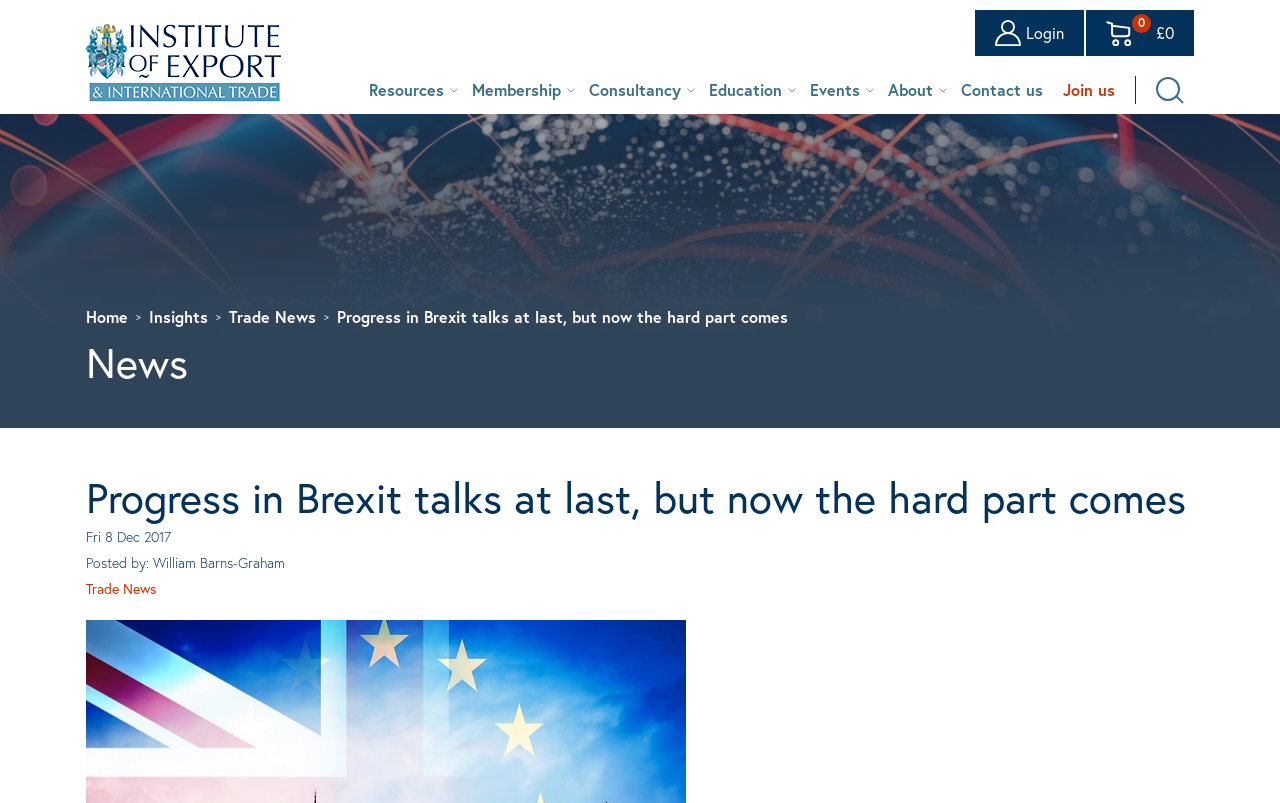Locate the bounding box coordinates of the clickable region to complete the following instruction: "Go to ABOUT page."

None